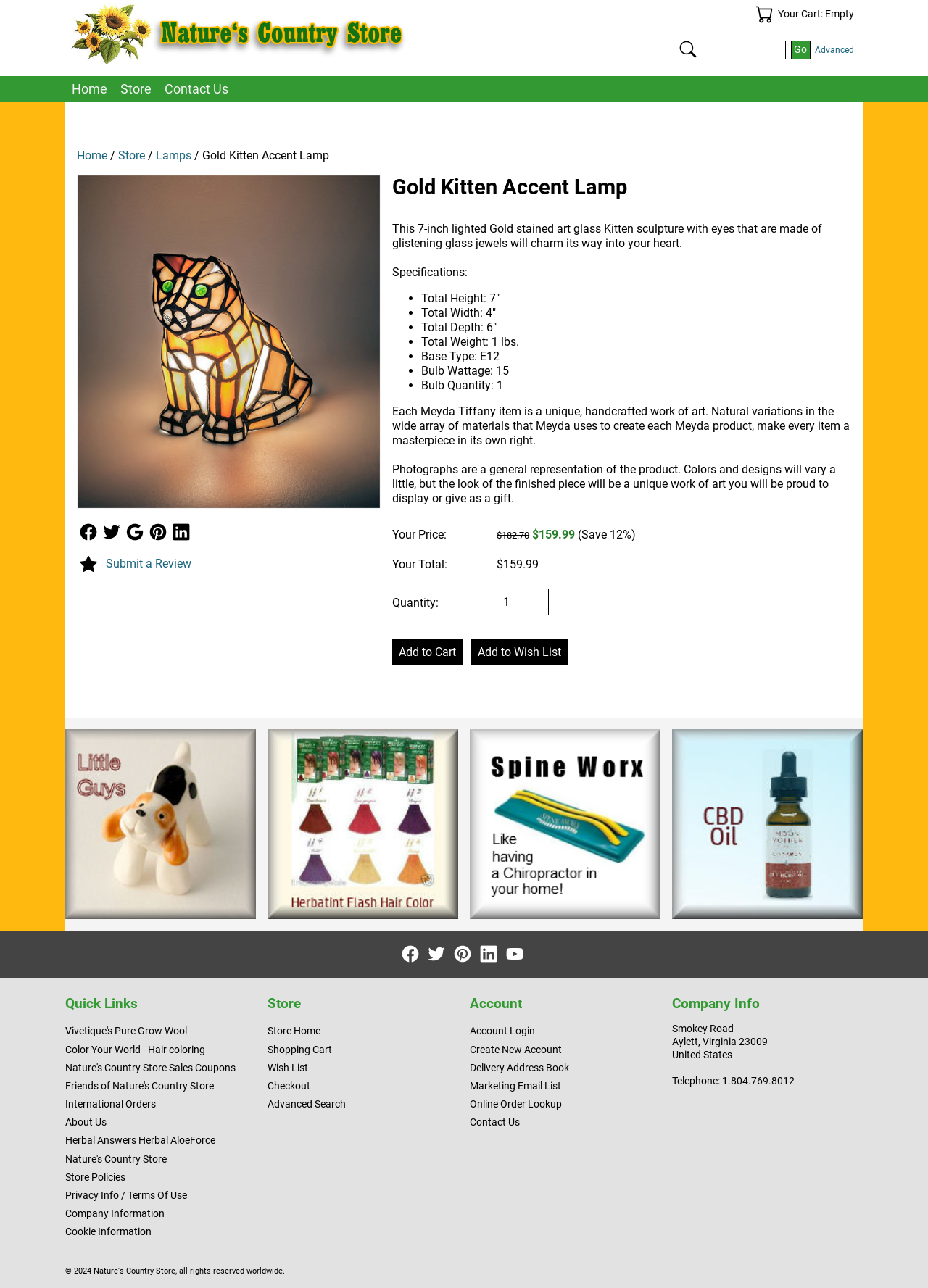Please determine the bounding box coordinates of the element to click in order to execute the following instruction: "Go to home page". The coordinates should be four float numbers between 0 and 1, specified as [left, top, right, bottom].

[0.07, 0.059, 0.123, 0.08]